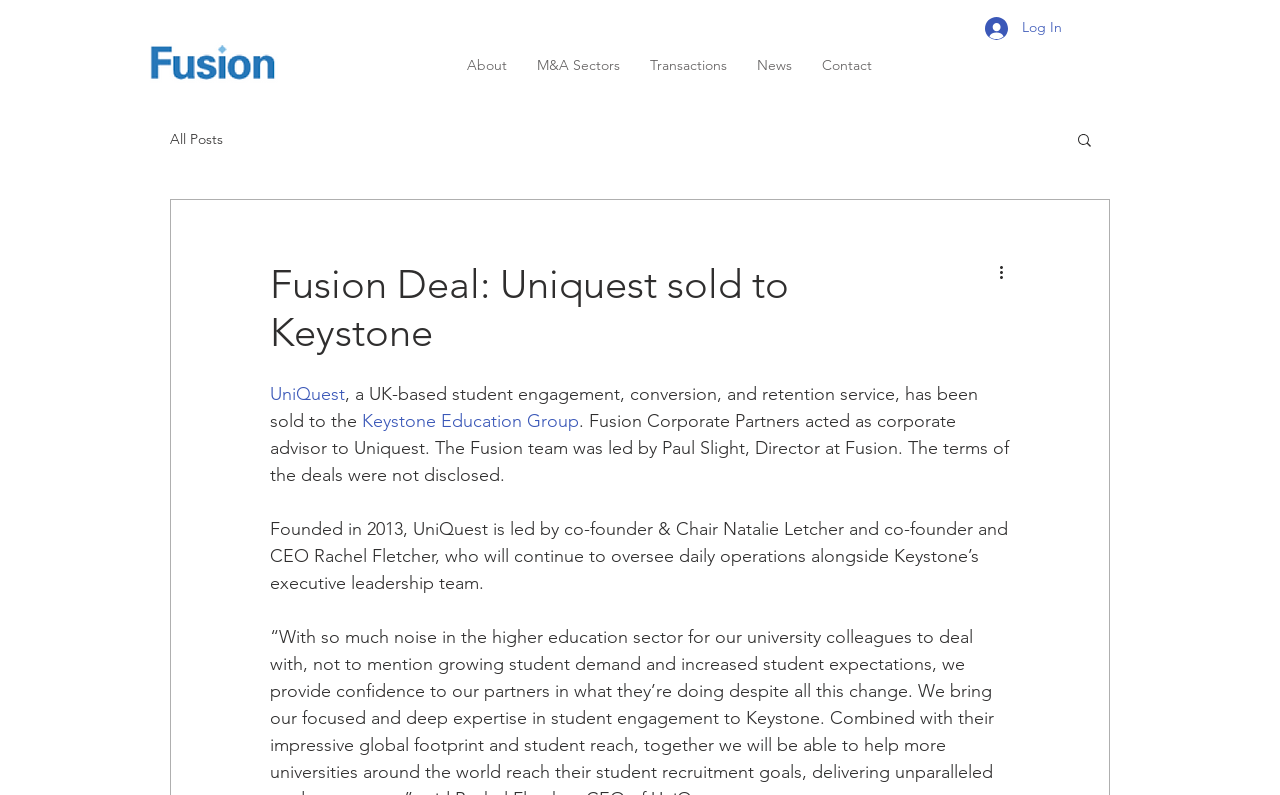Please determine the bounding box coordinates, formatted as (top-left x, top-left y, bottom-right x, bottom-right y), with all values as floating point numbers between 0 and 1. Identify the bounding box of the region described as: parent_node: Search for: aria-label="Search"

None